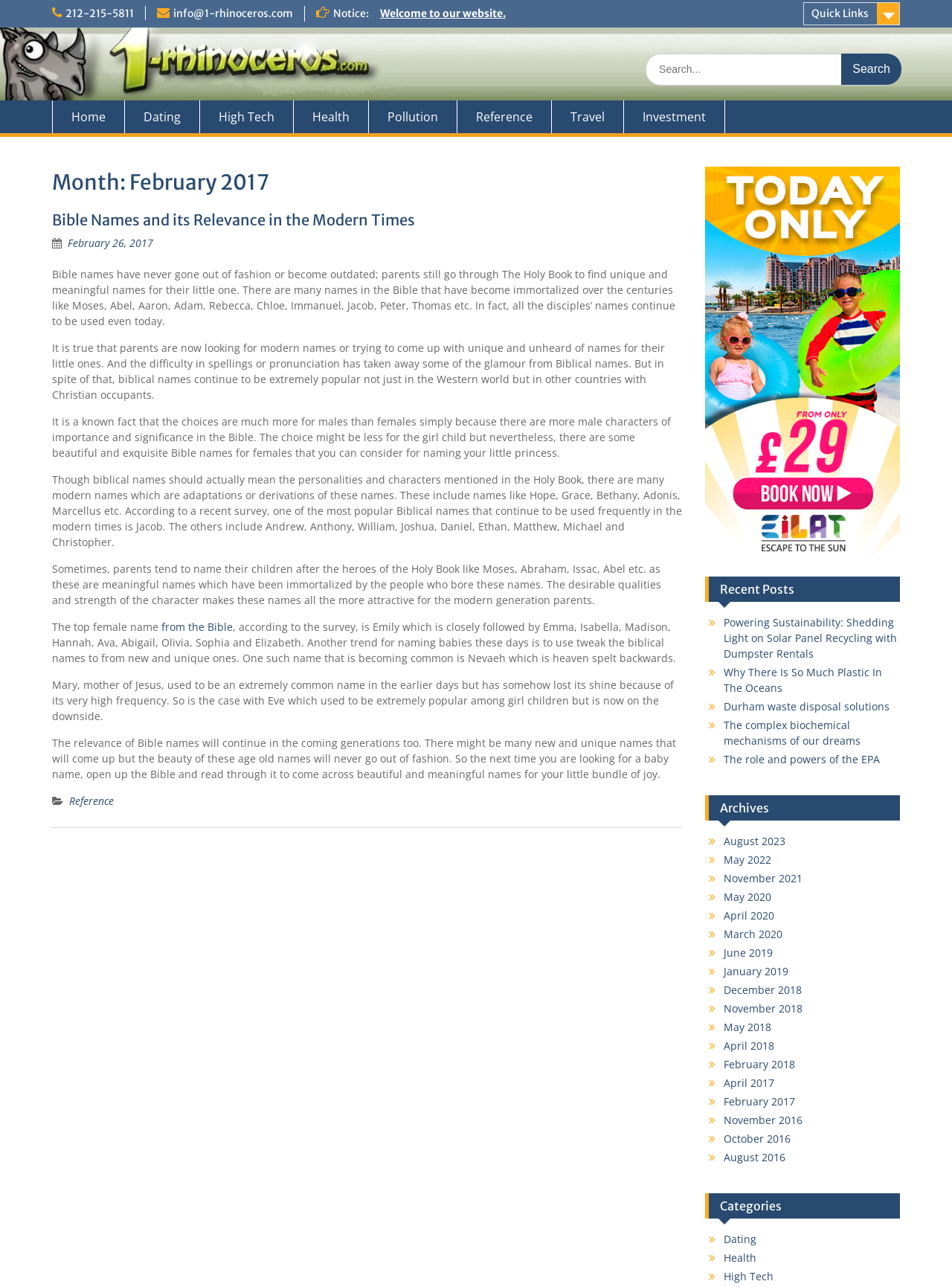Find and indicate the bounding box coordinates of the region you should select to follow the given instruction: "Go to Archives".

[0.74, 0.618, 0.945, 0.638]